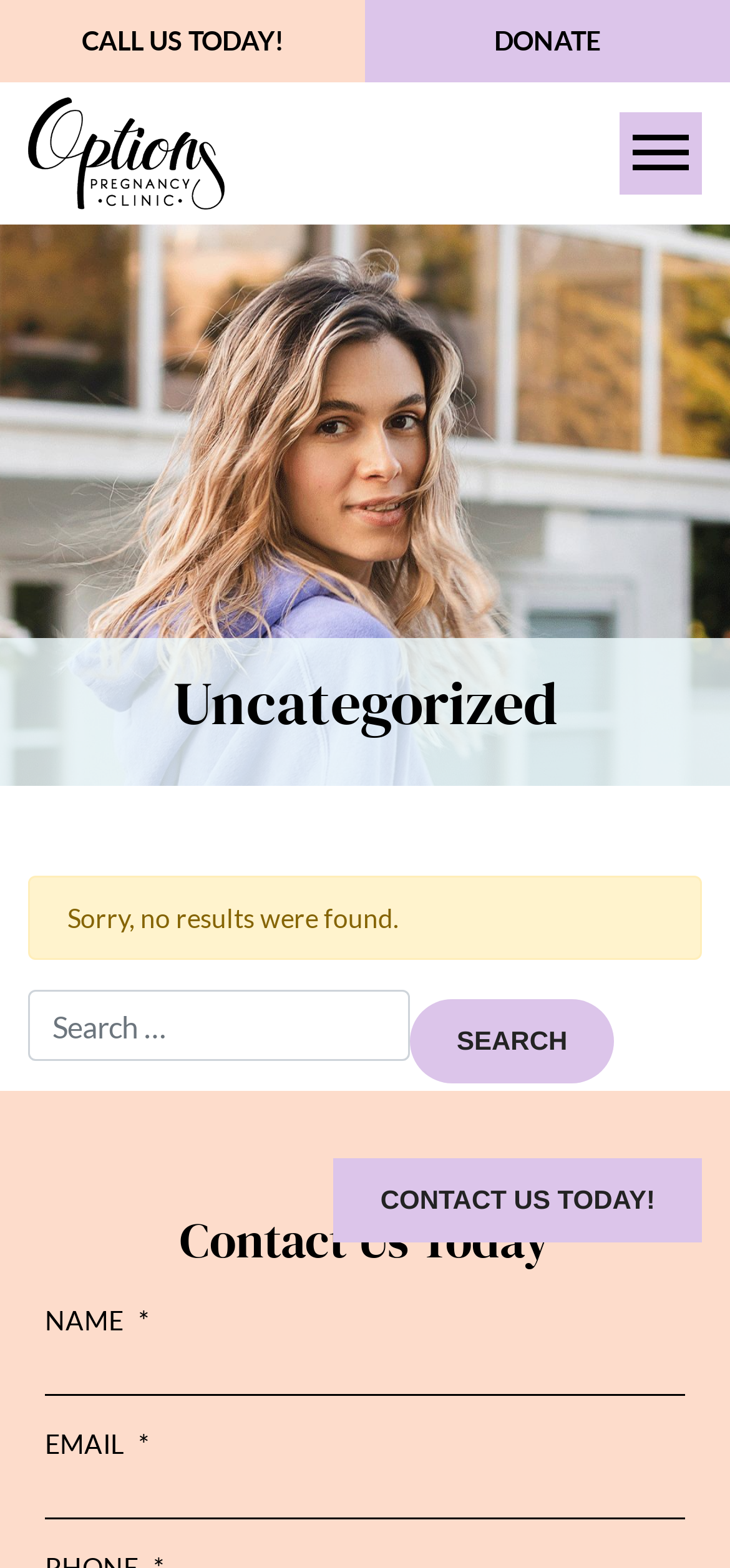Please determine the bounding box coordinates of the section I need to click to accomplish this instruction: "Contact us today".

[0.457, 0.739, 0.962, 0.792]